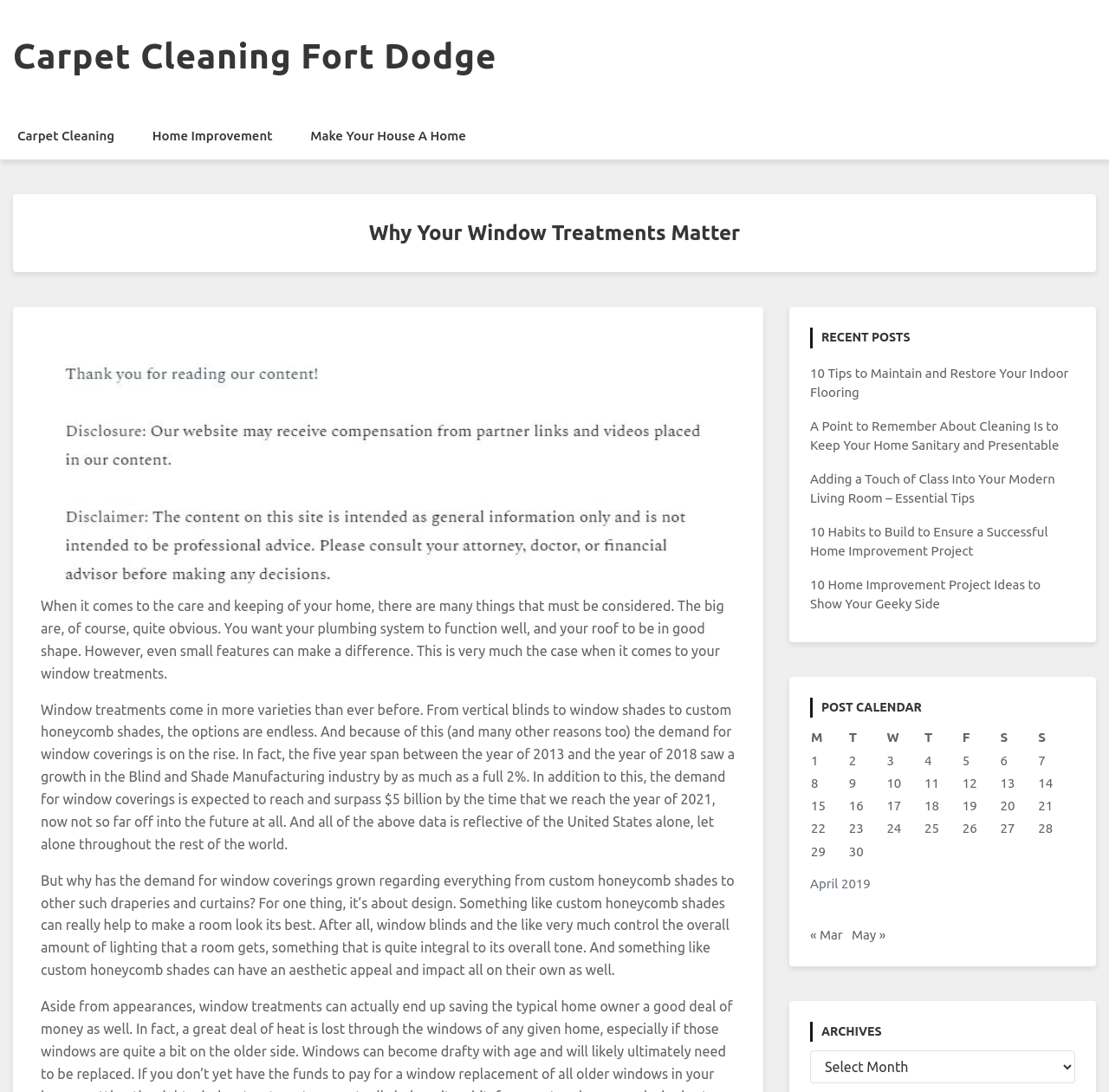What is the month displayed in the post calendar? Examine the screenshot and reply using just one word or a brief phrase.

April 2019